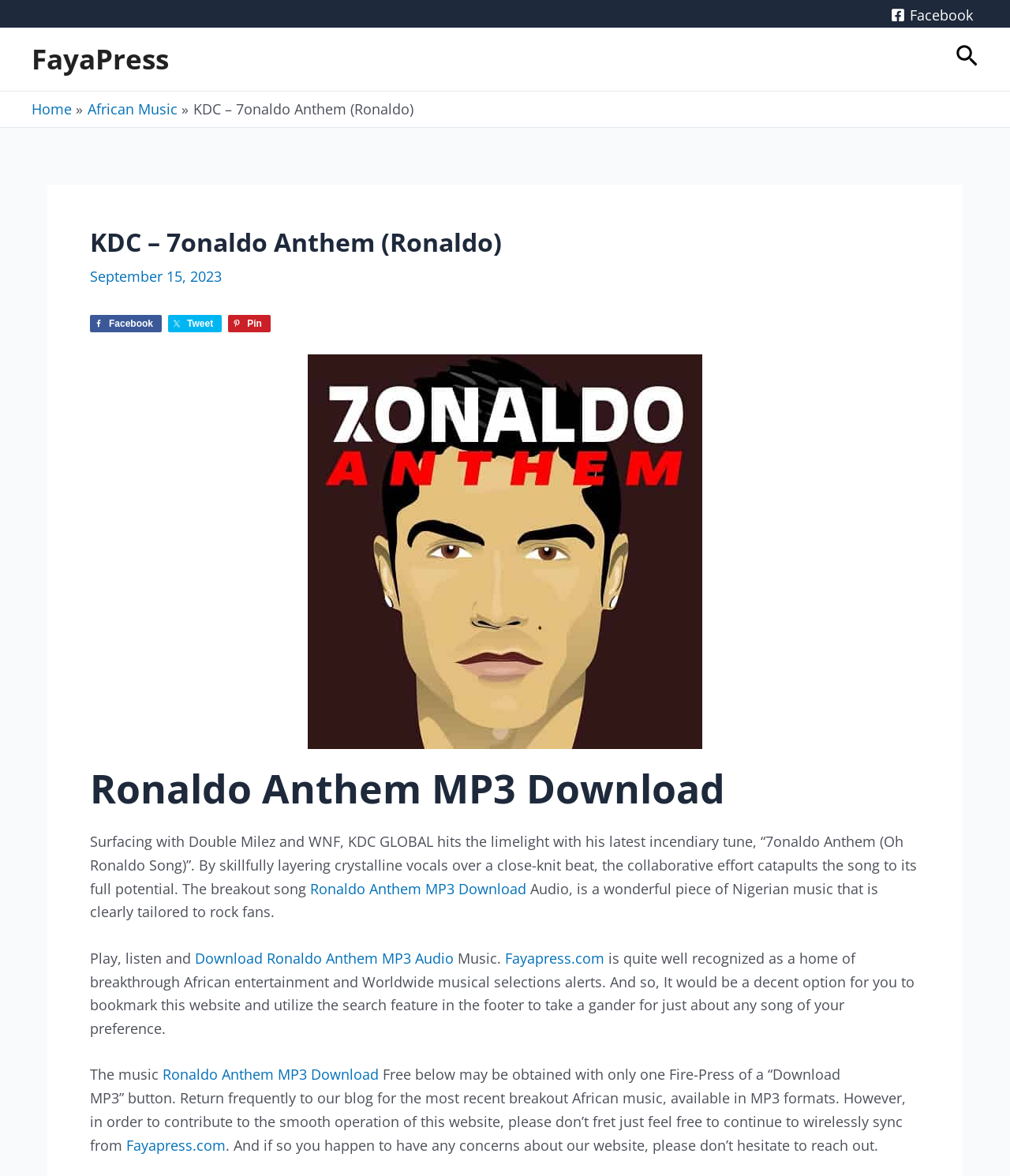Use one word or a short phrase to answer the question provided: 
What is the format of the music available on the website?

MP3